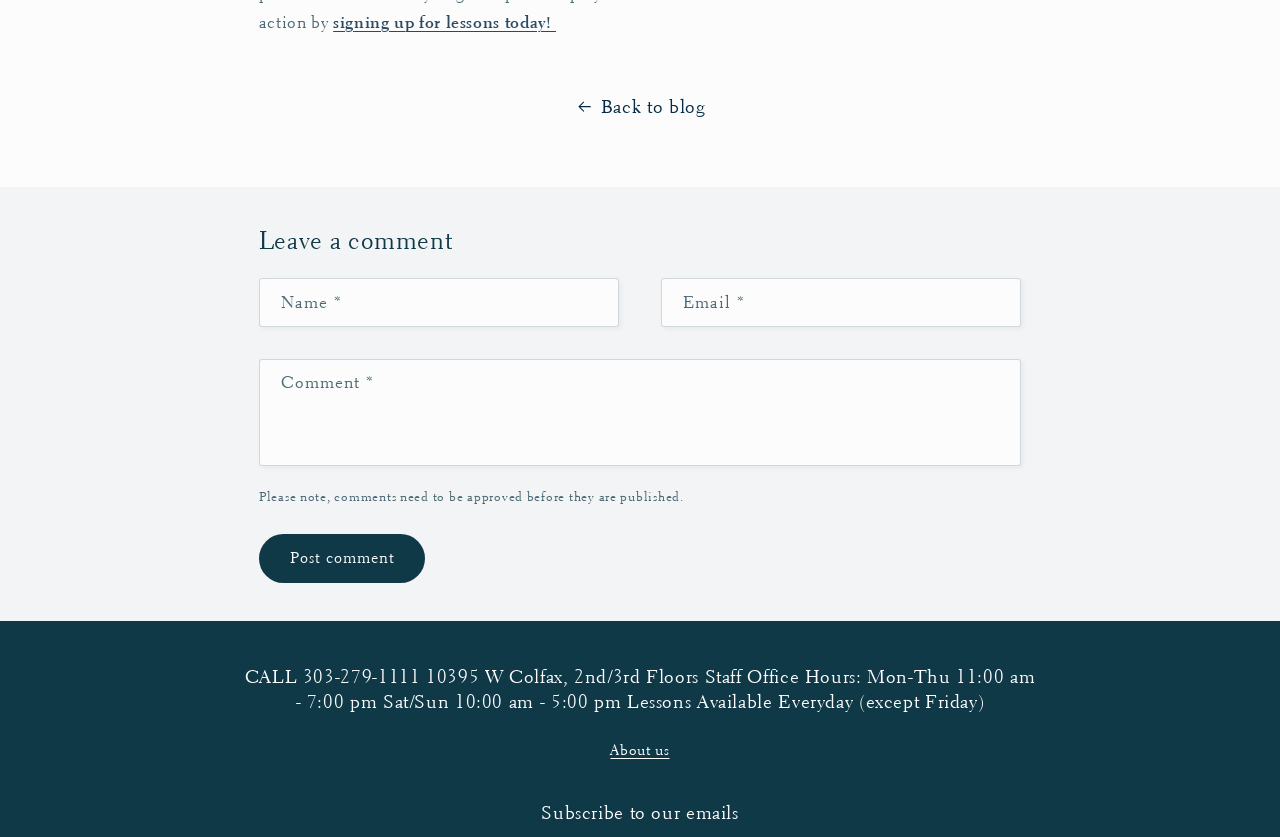What is the phone number to call?
Refer to the image and answer the question using a single word or phrase.

303-279-1111